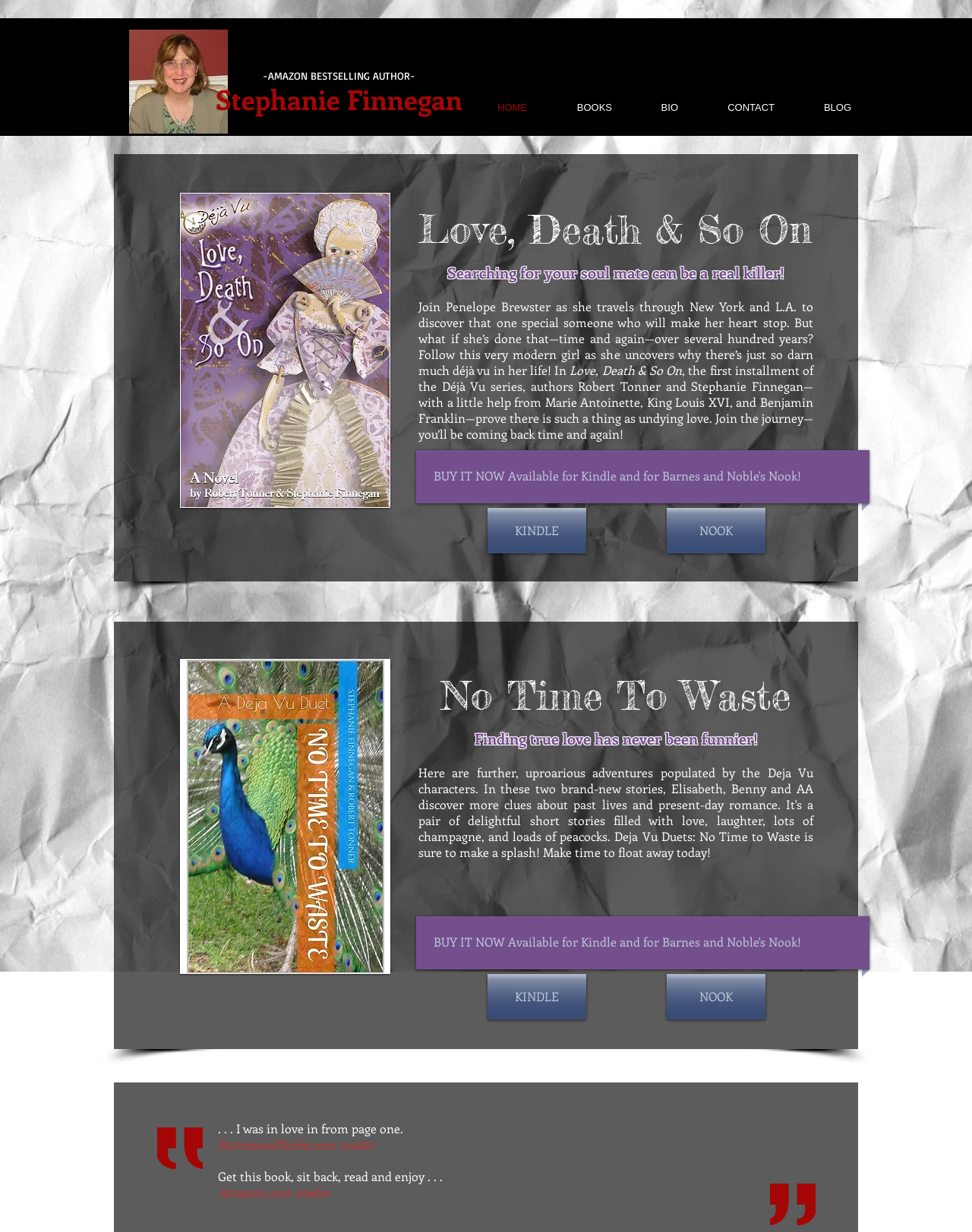Can you specify the bounding box coordinates for the region that should be clicked to fulfill this instruction: "View the book LOVE, DEATH & SO ON".

[0.43, 0.168, 0.837, 0.204]